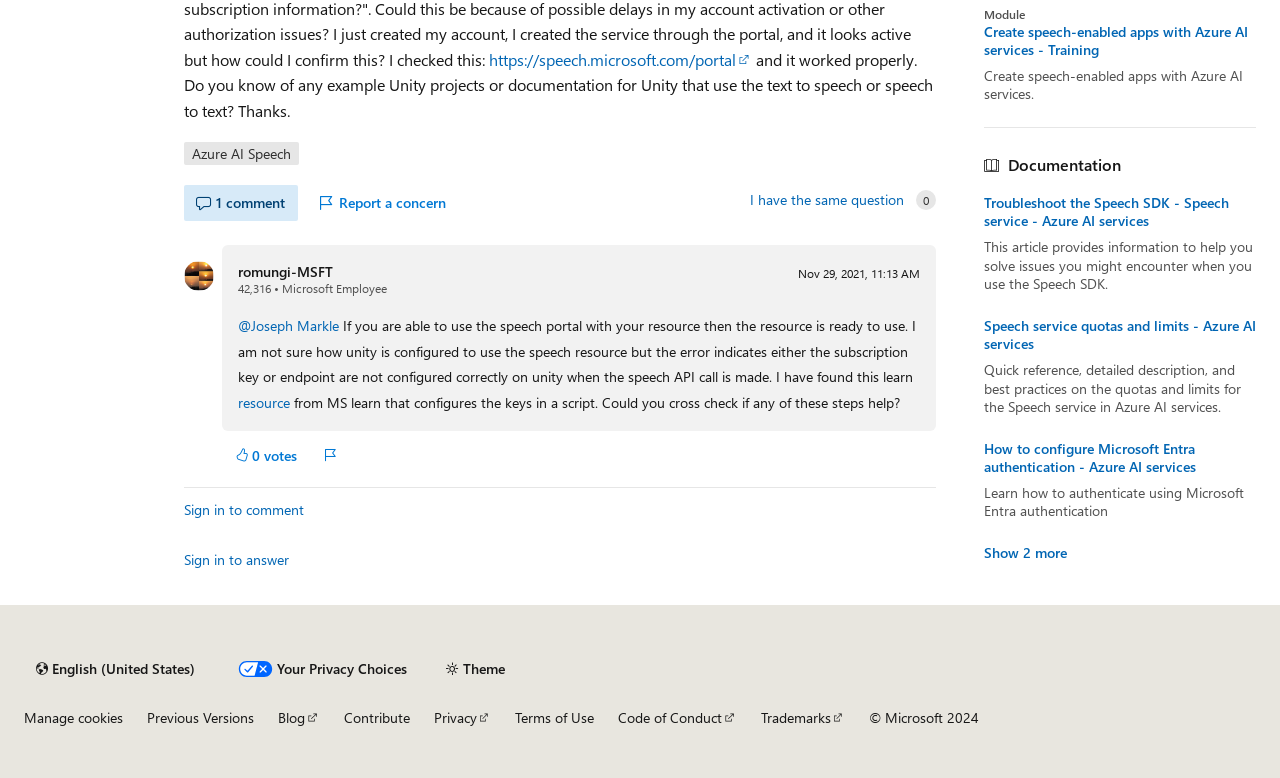Given the following UI element description: "Sign in to comment", find the bounding box coordinates in the webpage screenshot.

[0.144, 0.639, 0.238, 0.671]